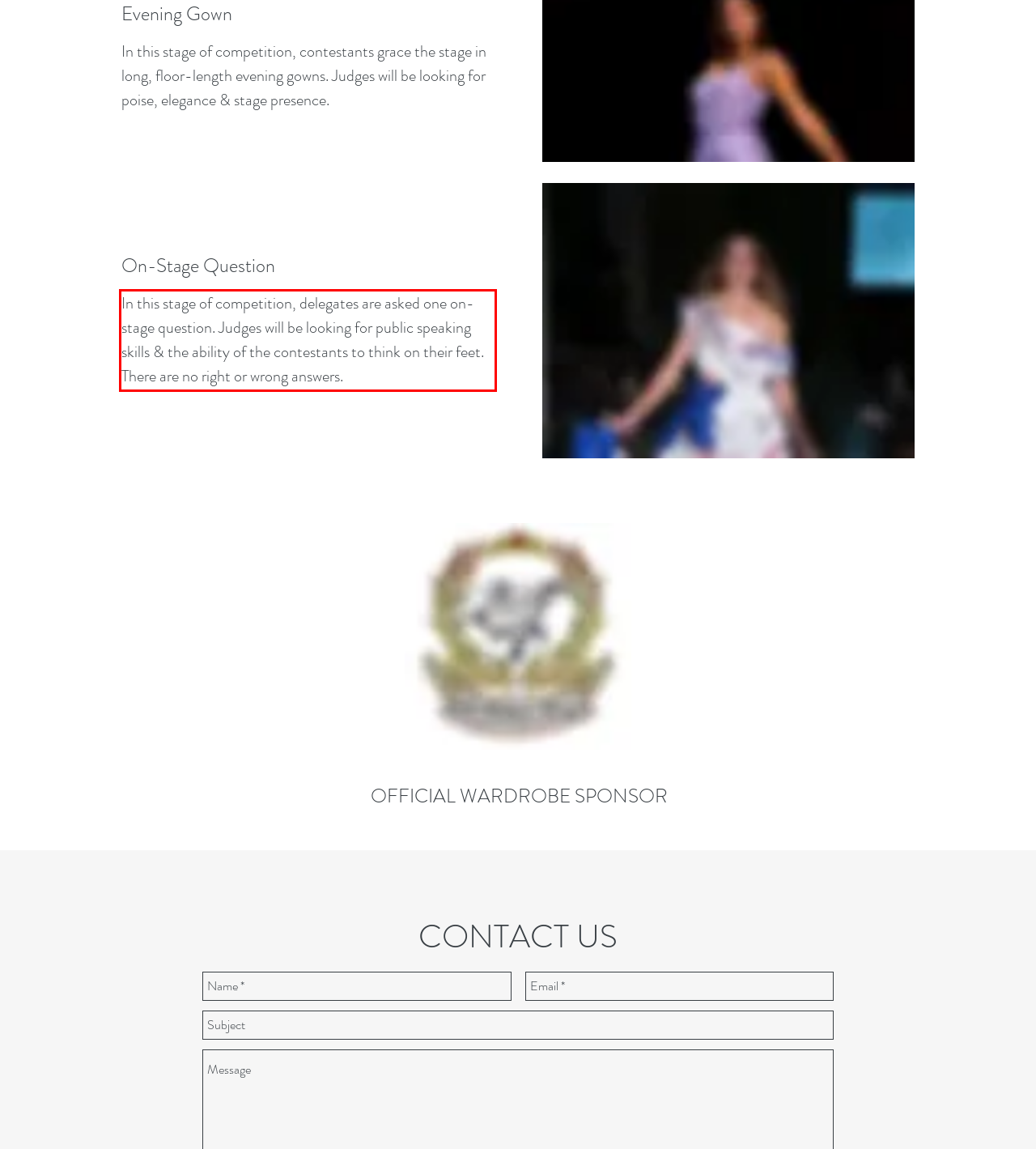From the given screenshot of a webpage, identify the red bounding box and extract the text content within it.

In this stage of competition, delegates are asked one on-stage question. Judges will be looking for public speaking skills & the ability of the contestants to think on their feet. There are no right or wrong answers.